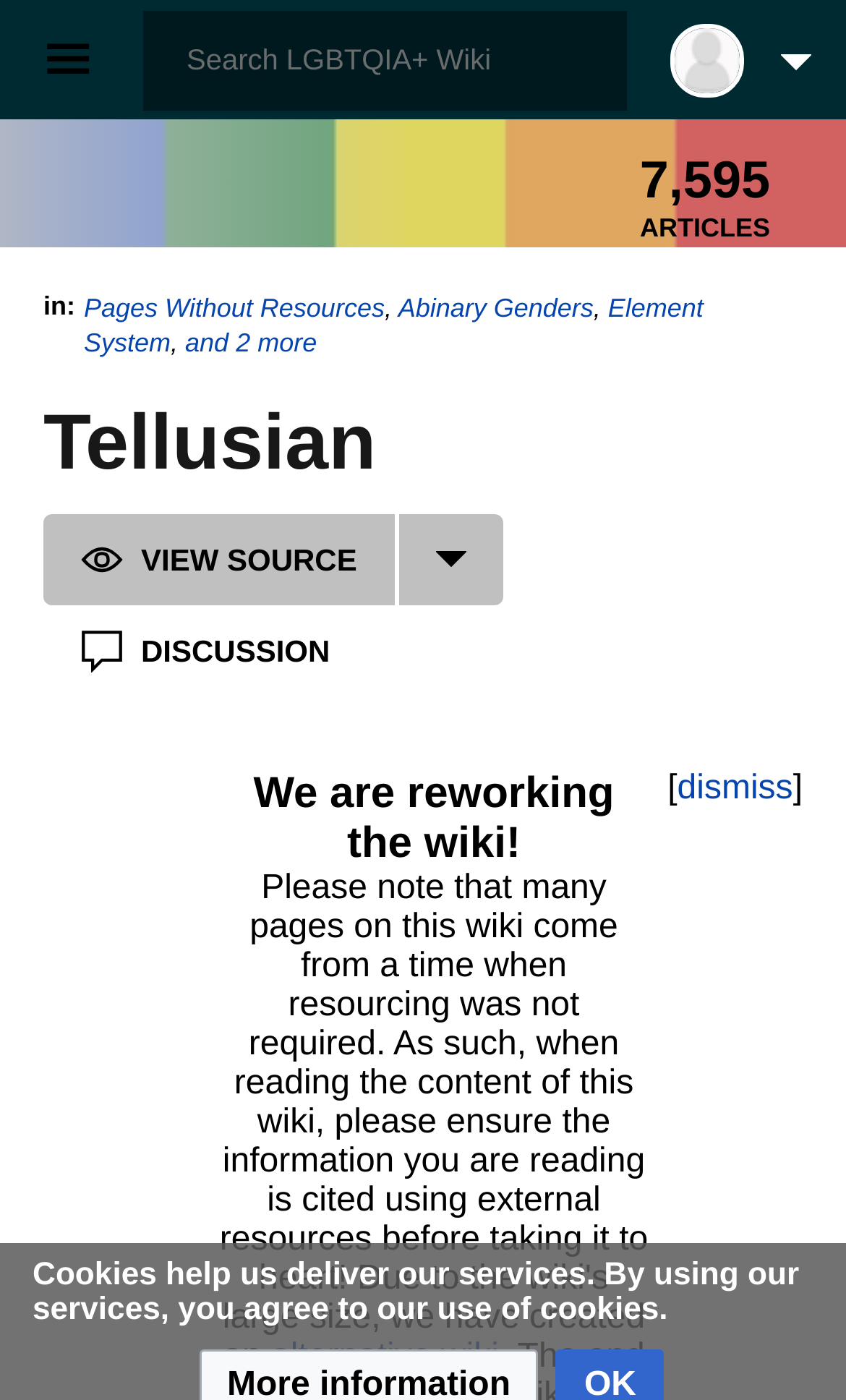Pinpoint the bounding box coordinates of the clickable element to carry out the following instruction: "Read the Privacy Policy."

None